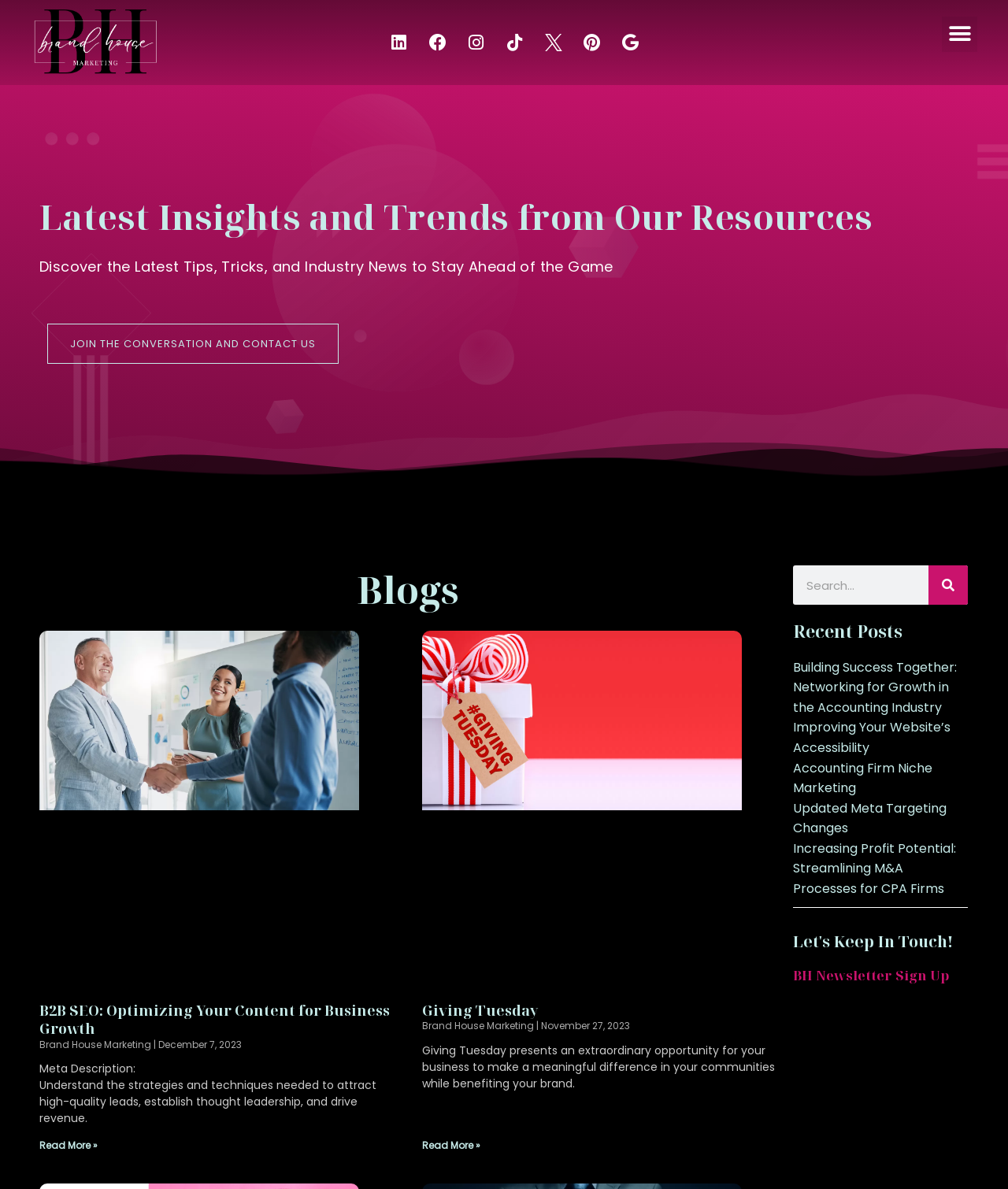Locate the bounding box coordinates of the UI element described by: "Giving Tuesday". The bounding box coordinates should consist of four float numbers between 0 and 1, i.e., [left, top, right, bottom].

[0.419, 0.842, 0.534, 0.858]